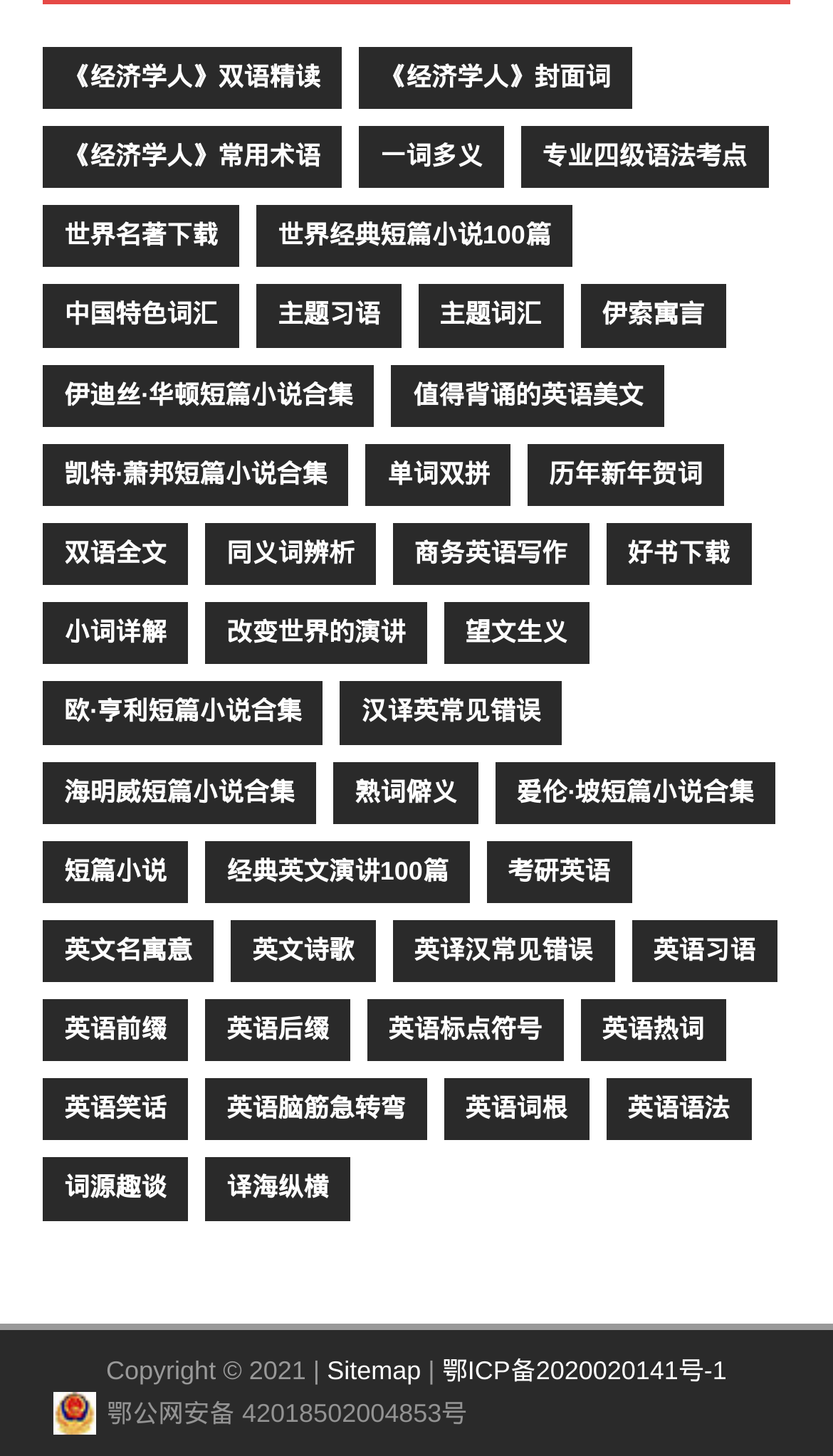Answer briefly with one word or phrase:
Are there any images on this webpage?

Yes